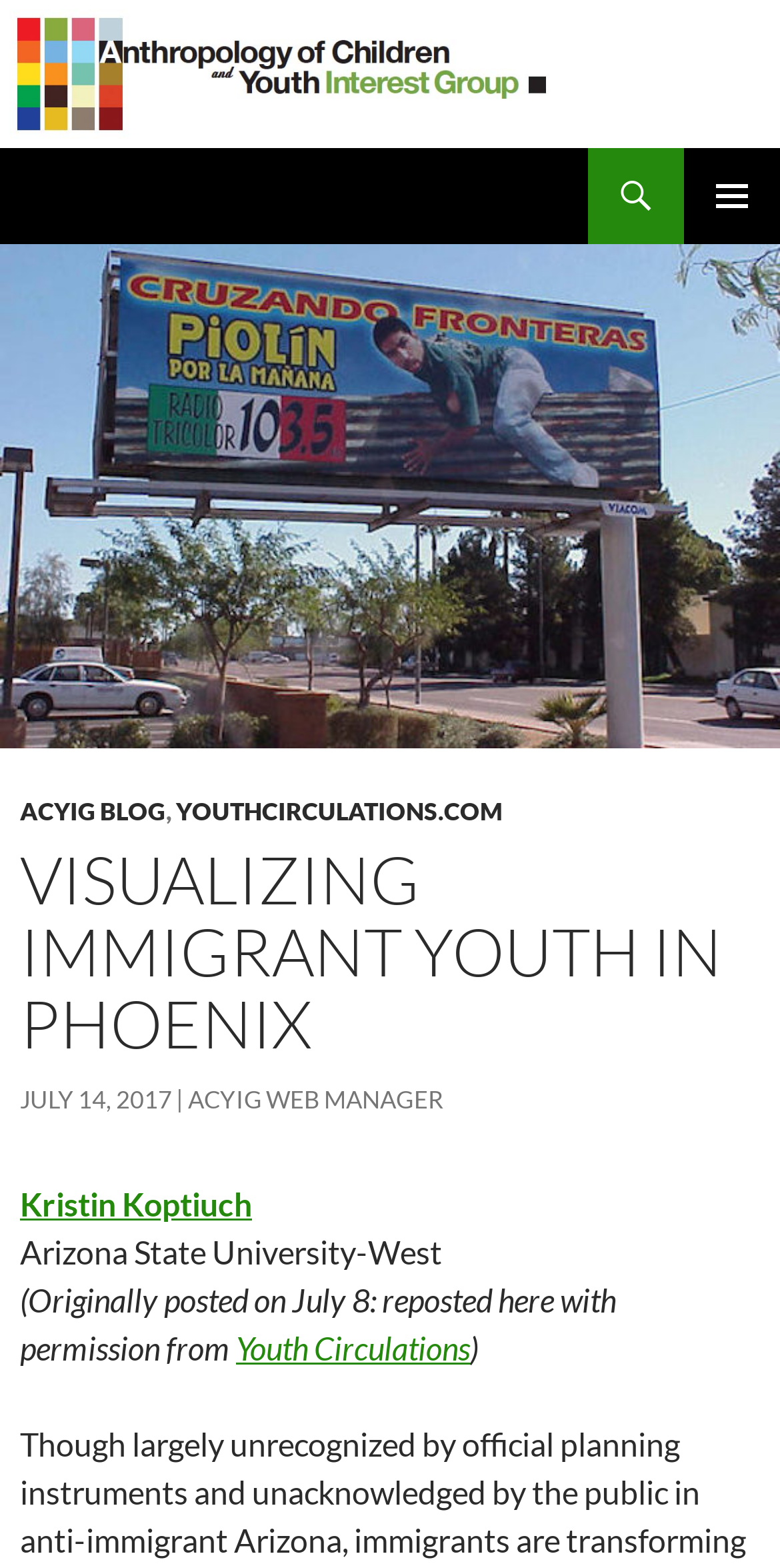Identify the coordinates of the bounding box for the element described below: "ACYIG Web Manager". Return the coordinates as four float numbers between 0 and 1: [left, top, right, bottom].

[0.241, 0.692, 0.569, 0.711]